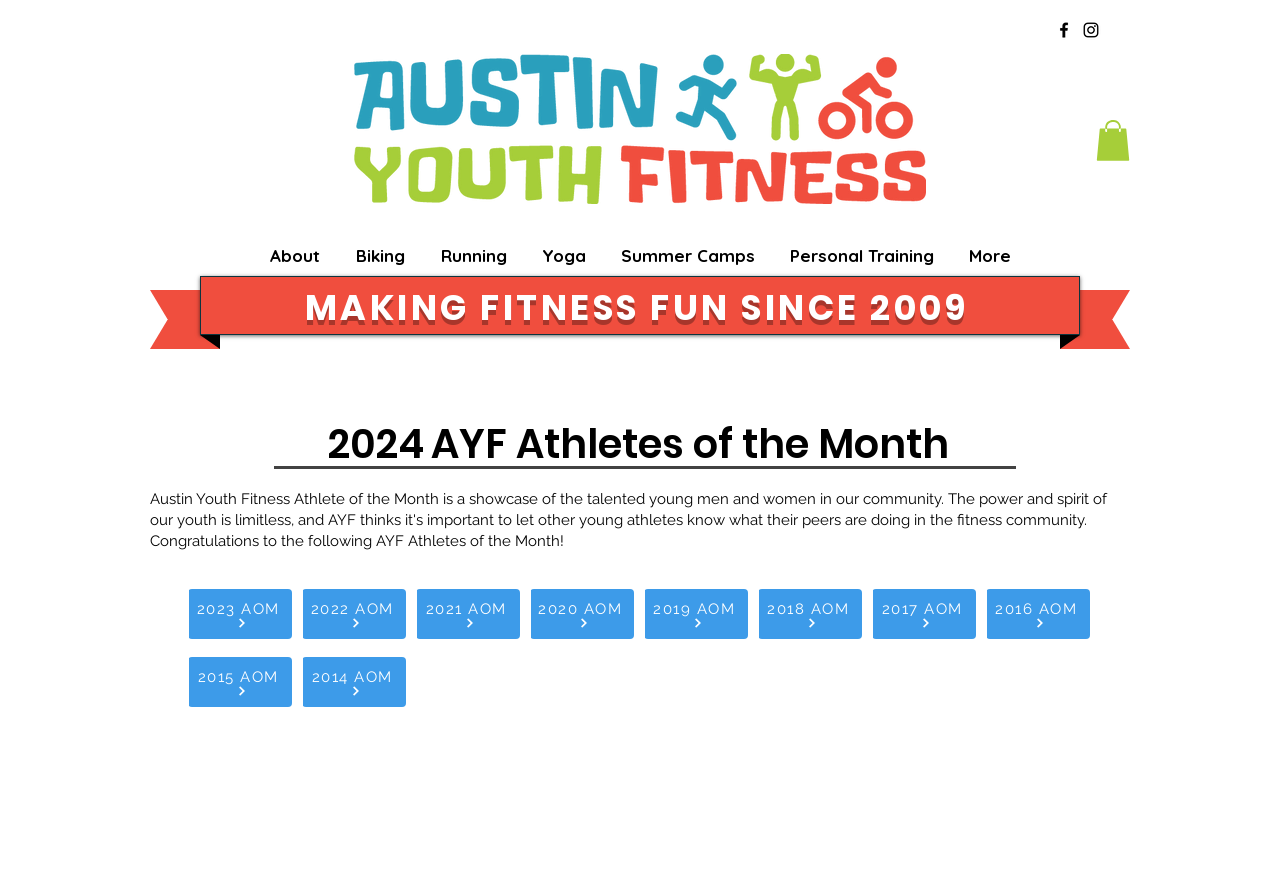Offer a comprehensive description of the webpage’s content and structure.

The webpage appears to be the homepage of a fitness-related organization, with a focus on the year 2024. At the top right corner, there is a social bar with links to Facebook and Instagram, each accompanied by an image of the respective social media platform's logo. 

Below the social bar, there is a large logo of the organization, "ayflogotransparent.png", which takes up a significant portion of the top section of the page. 

To the right of the logo, there is a button with no text description. 

The main navigation menu is located below the logo, with links to various sections of the website, including "About", "Biking", "Running", "Yoga", "Summer Camps", "Personal Training", and "More". 

The main content of the page is divided into two sections. The first section has a heading that reads "MAKING FITNESS FUN SINCE 2009" and appears to be a banner or a hero section. Below this heading, there is a smaller heading that reads "2024" and another heading that reads "AYF Athletes of the Month". 

The second section is a list of links to "Athletes of the Month" from various years, ranging from 2014 to 2023. These links are arranged in a grid-like pattern, with multiple links per row.